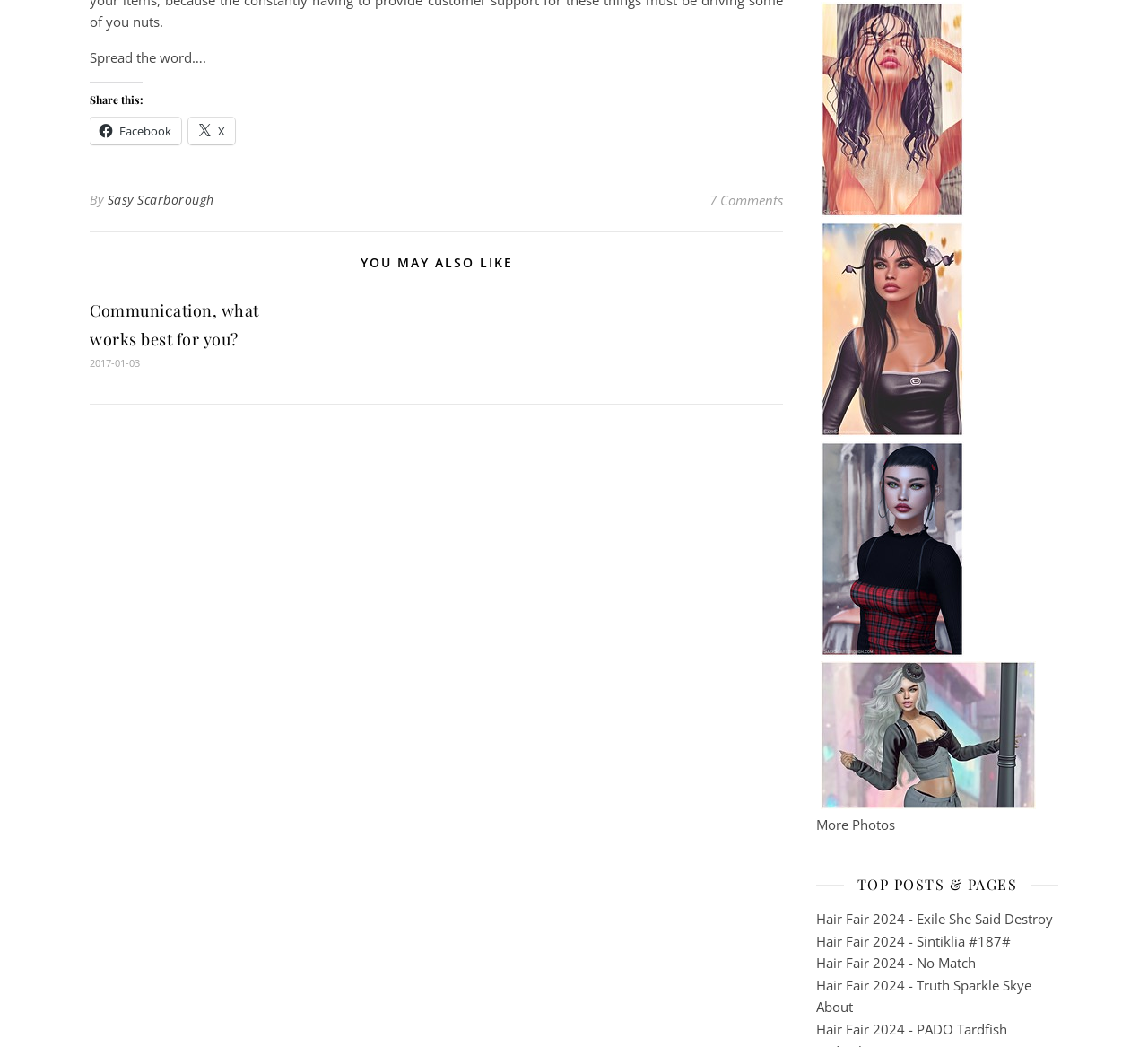How many hair fair links are there? Refer to the image and provide a one-word or short phrase answer.

5